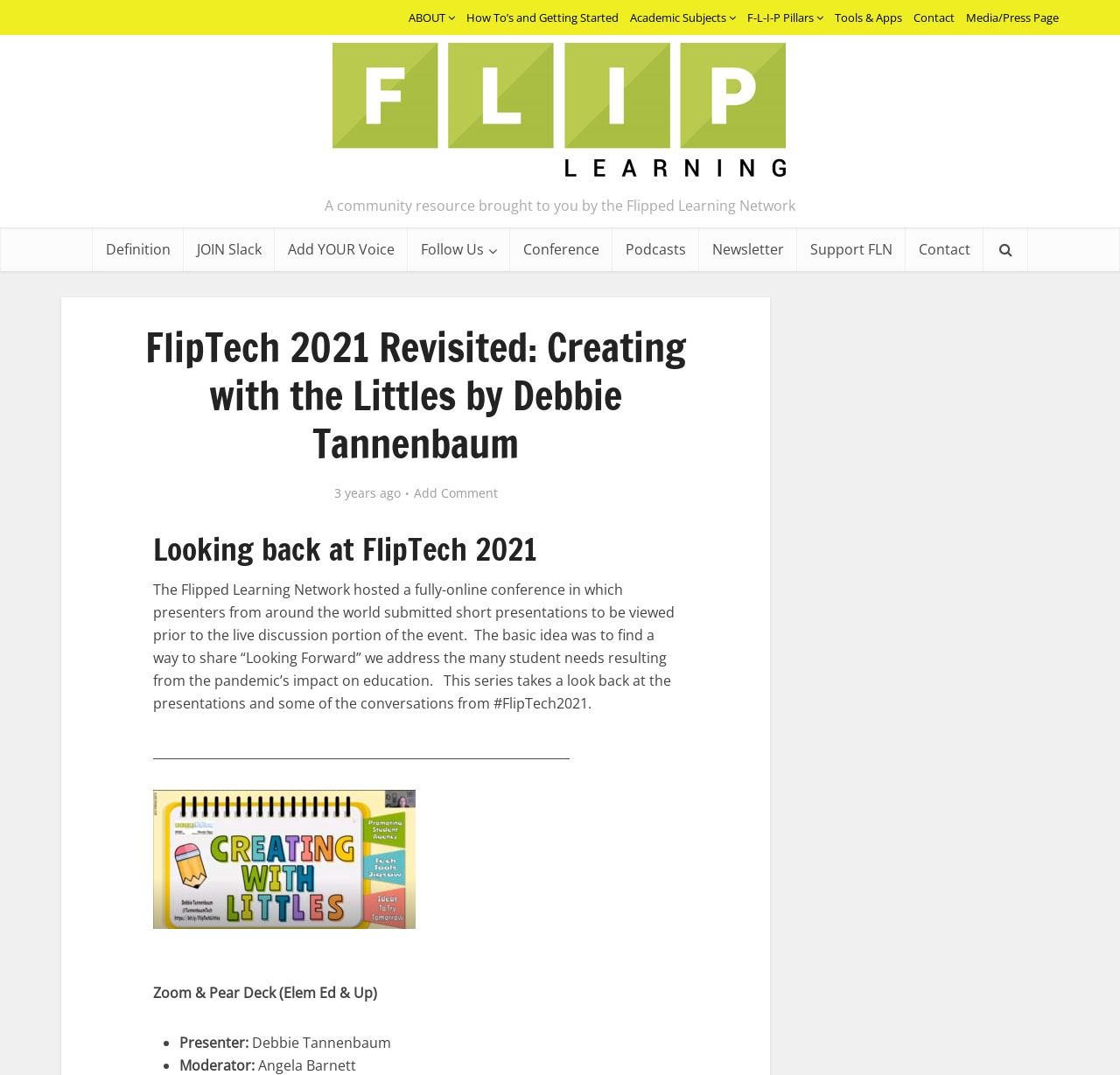Please determine the bounding box coordinates of the element to click on in order to accomplish the following task: "View the definition of Flipped Learning". Ensure the coordinates are four float numbers ranging from 0 to 1, i.e., [left, top, right, bottom].

[0.083, 0.212, 0.164, 0.252]